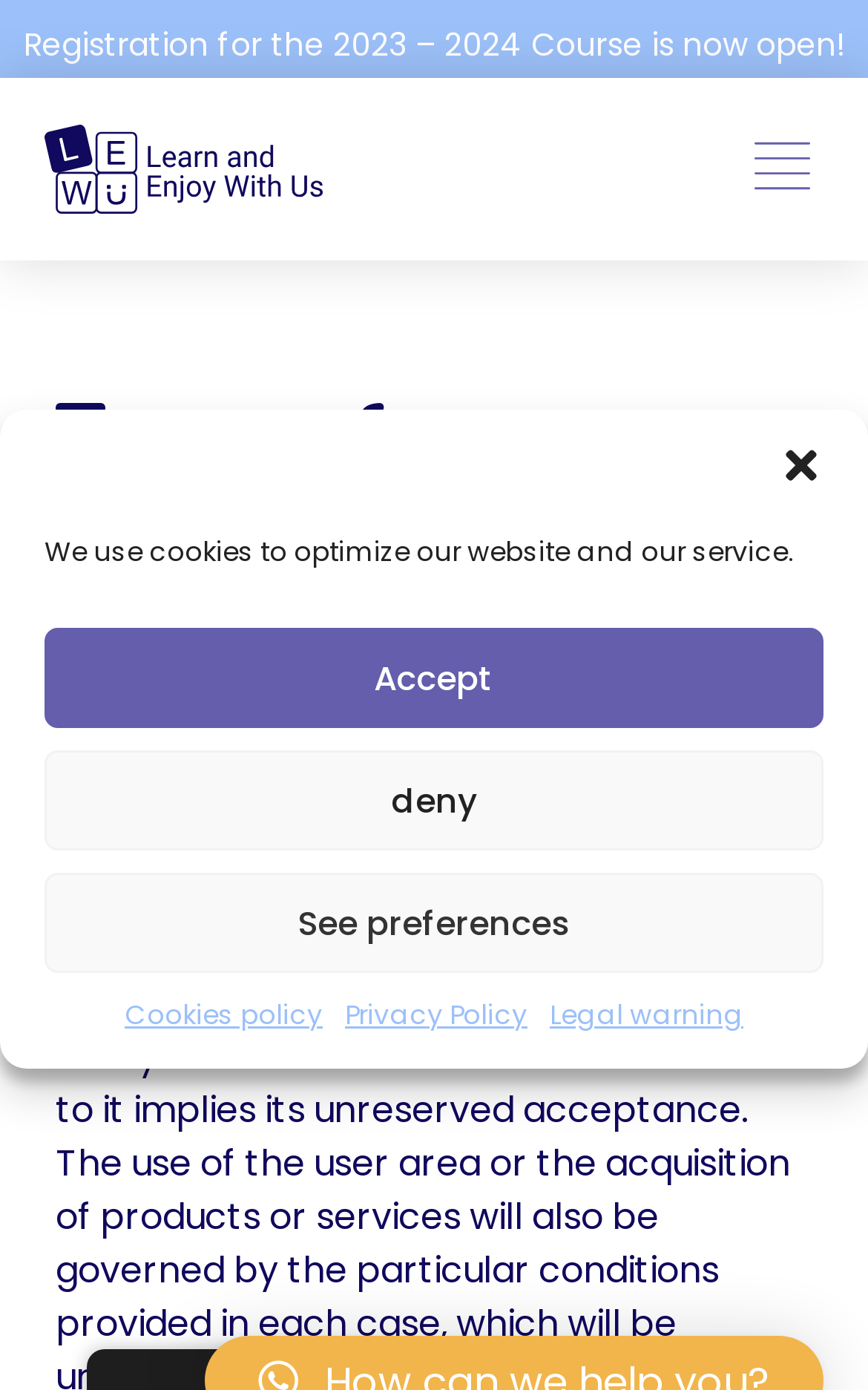Identify the headline of the webpage and generate its text content.

Terms of use